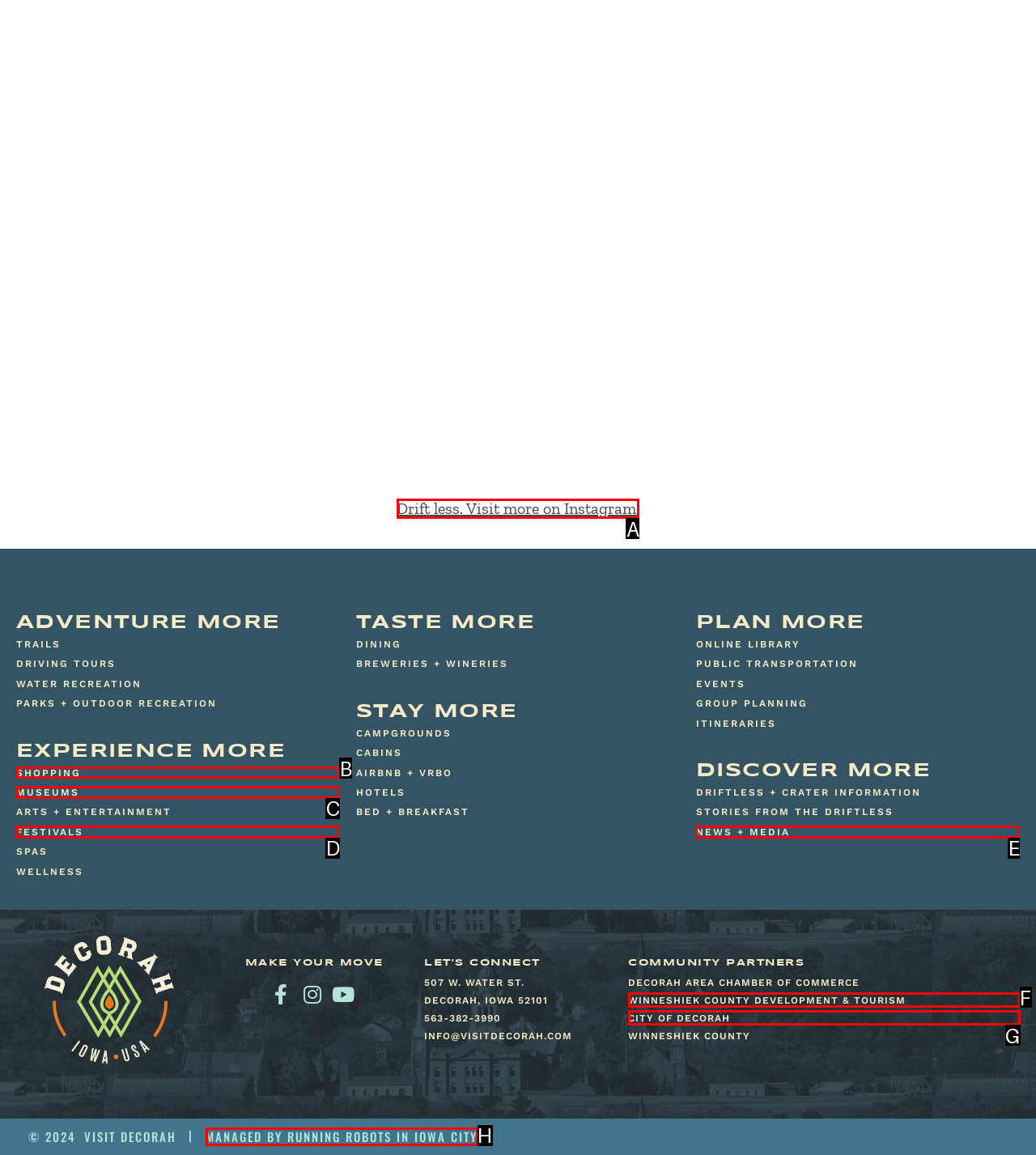From the given choices, which option should you click to complete this task: Visit Instagram? Answer with the letter of the correct option.

A